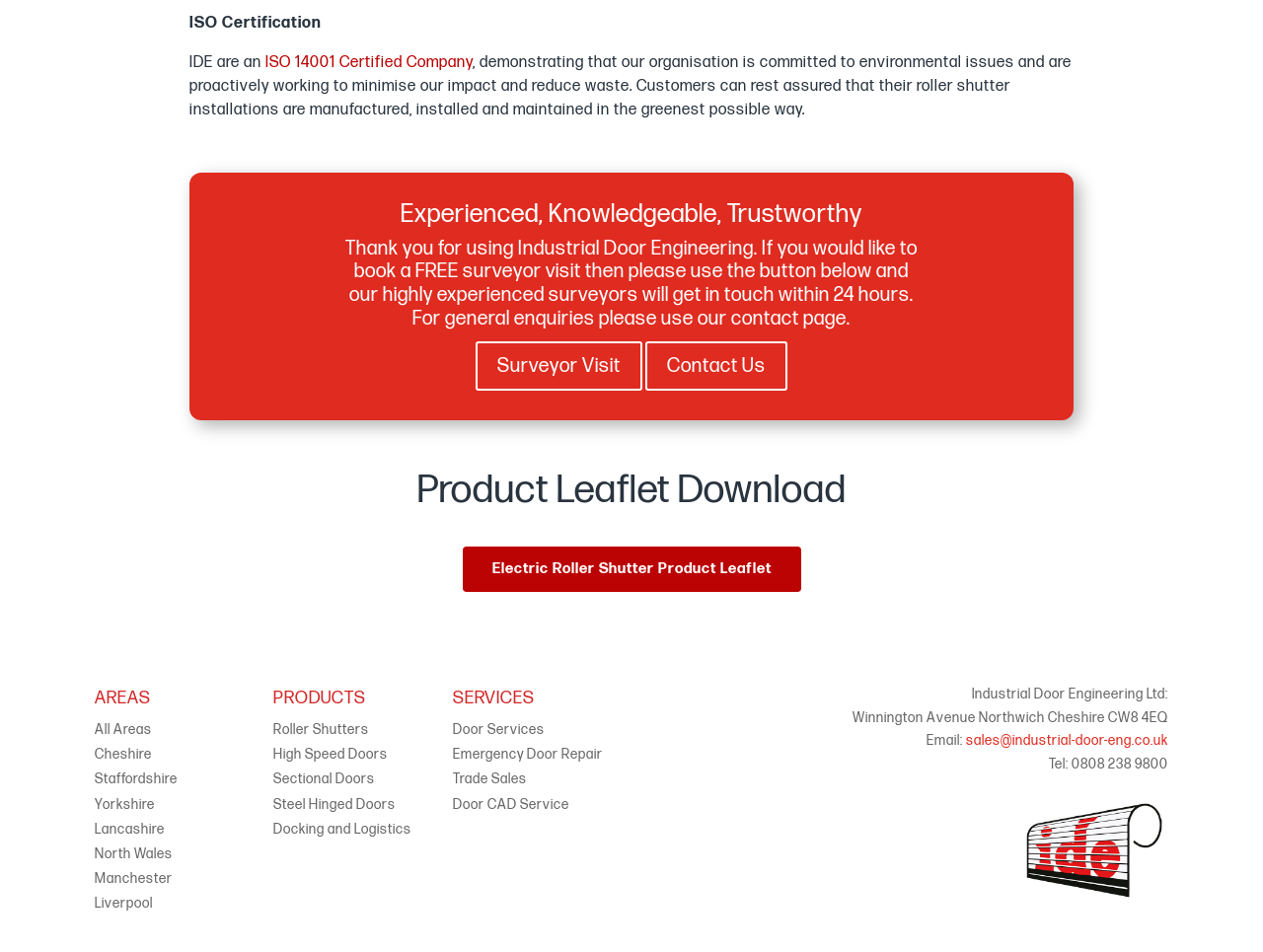Determine the bounding box coordinates of the section to be clicked to follow the instruction: "Contact us". The coordinates should be given as four float numbers between 0 and 1, formatted as [left, top, right, bottom].

[0.511, 0.358, 0.623, 0.41]